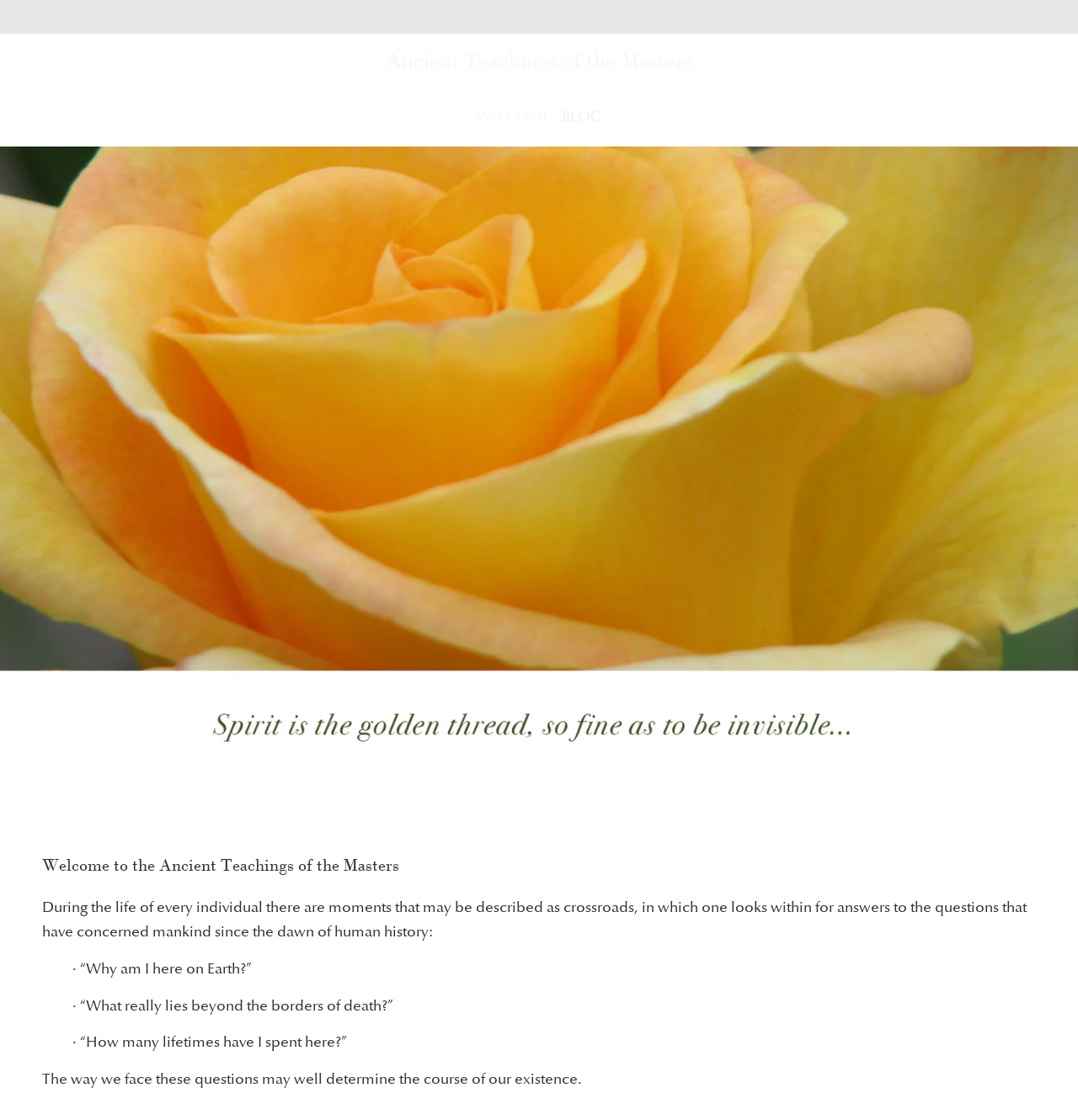What is the last sentence of the introductory text?
Using the image as a reference, deliver a detailed and thorough answer to the question.

The webpage's introductory text concludes with the sentence 'The way we face these questions may well determine the course of our existence.', which emphasizes the importance of grappling with fundamental questions about human existence.